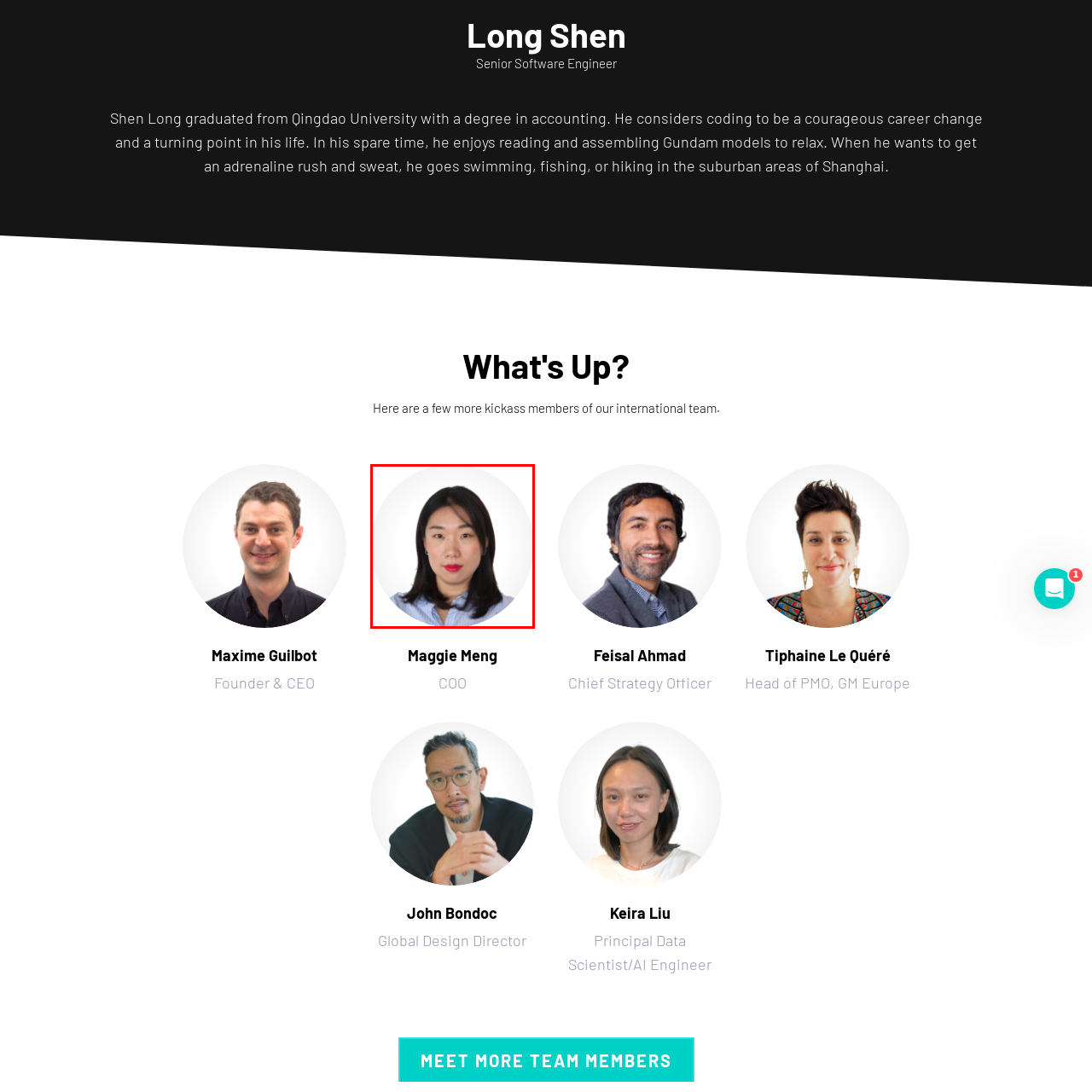What is the primary role of Maggie in the company?
Focus on the content inside the red bounding box and offer a detailed explanation.

According to the caption, as the Chief Operating Officer, Maggie plays a pivotal role in the company's operations, contributing her expertise to 'streamline processes and enhance team performance'.